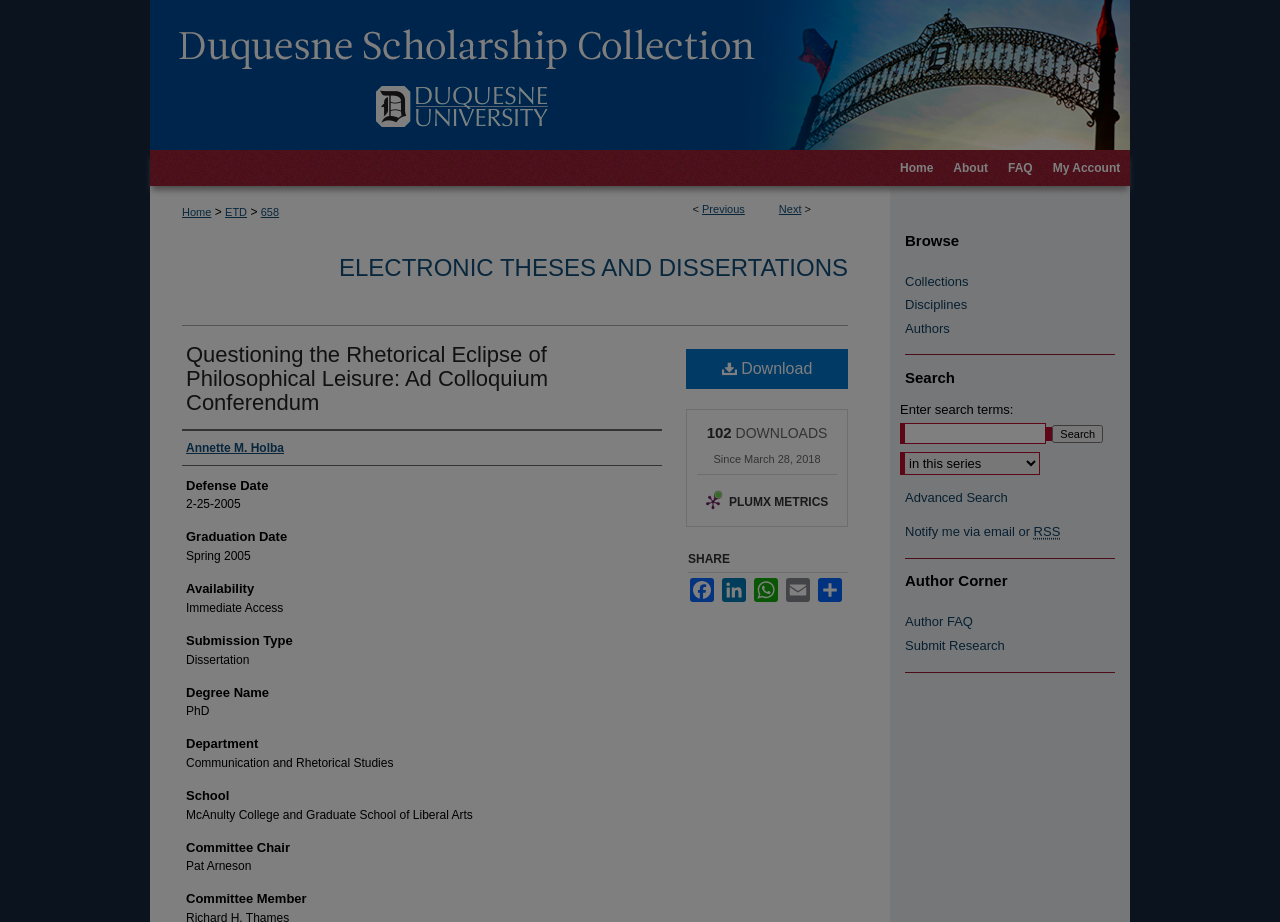What is the name of the college?
Please provide a full and detailed response to the question.

I found the name of the college by looking at the static text element with the text 'McAnulty College and Graduate School of Liberal Arts' which is located below the heading 'School'.